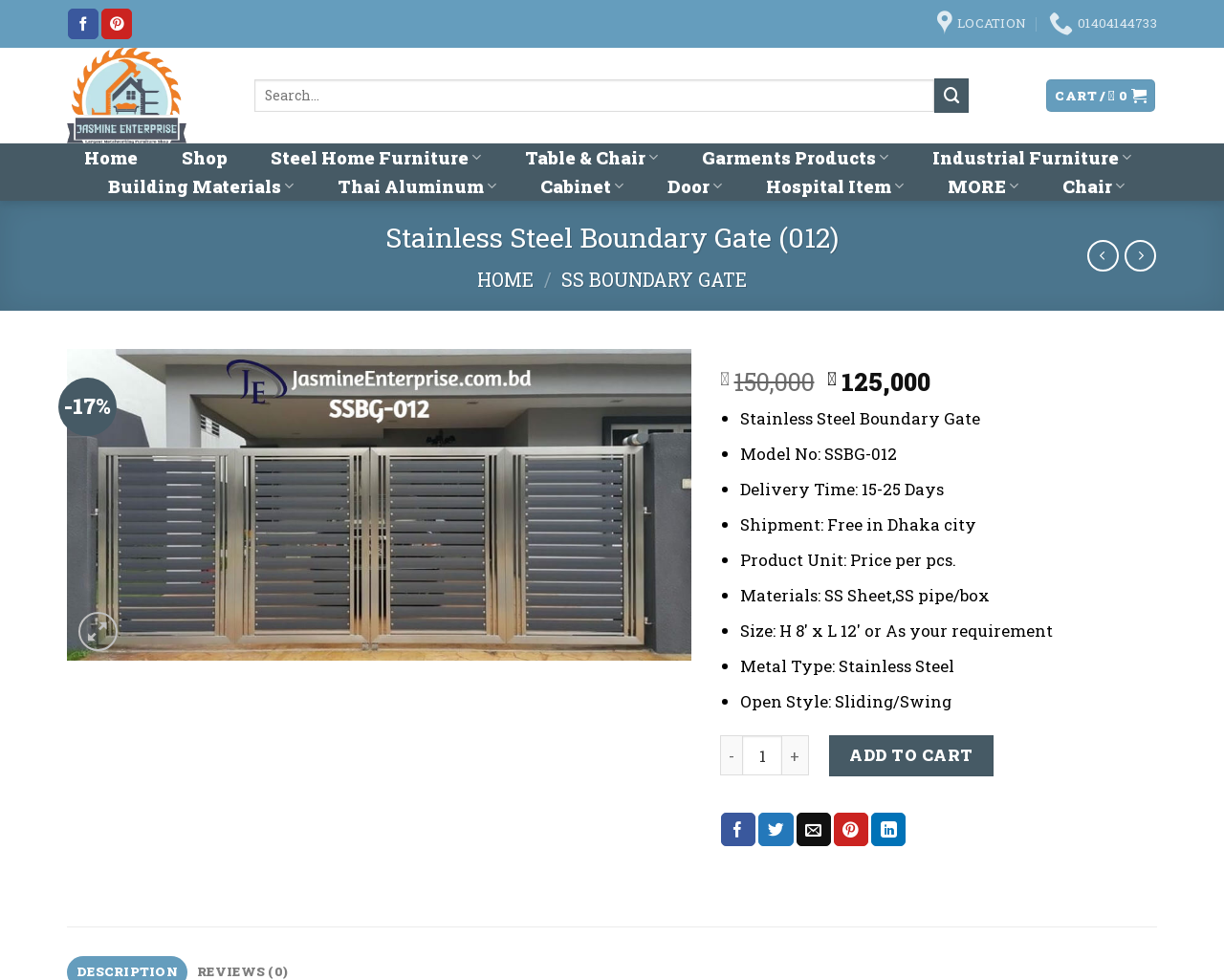Identify the text that serves as the heading for the webpage and generate it.

Stainless Steel Boundary Gate (012)